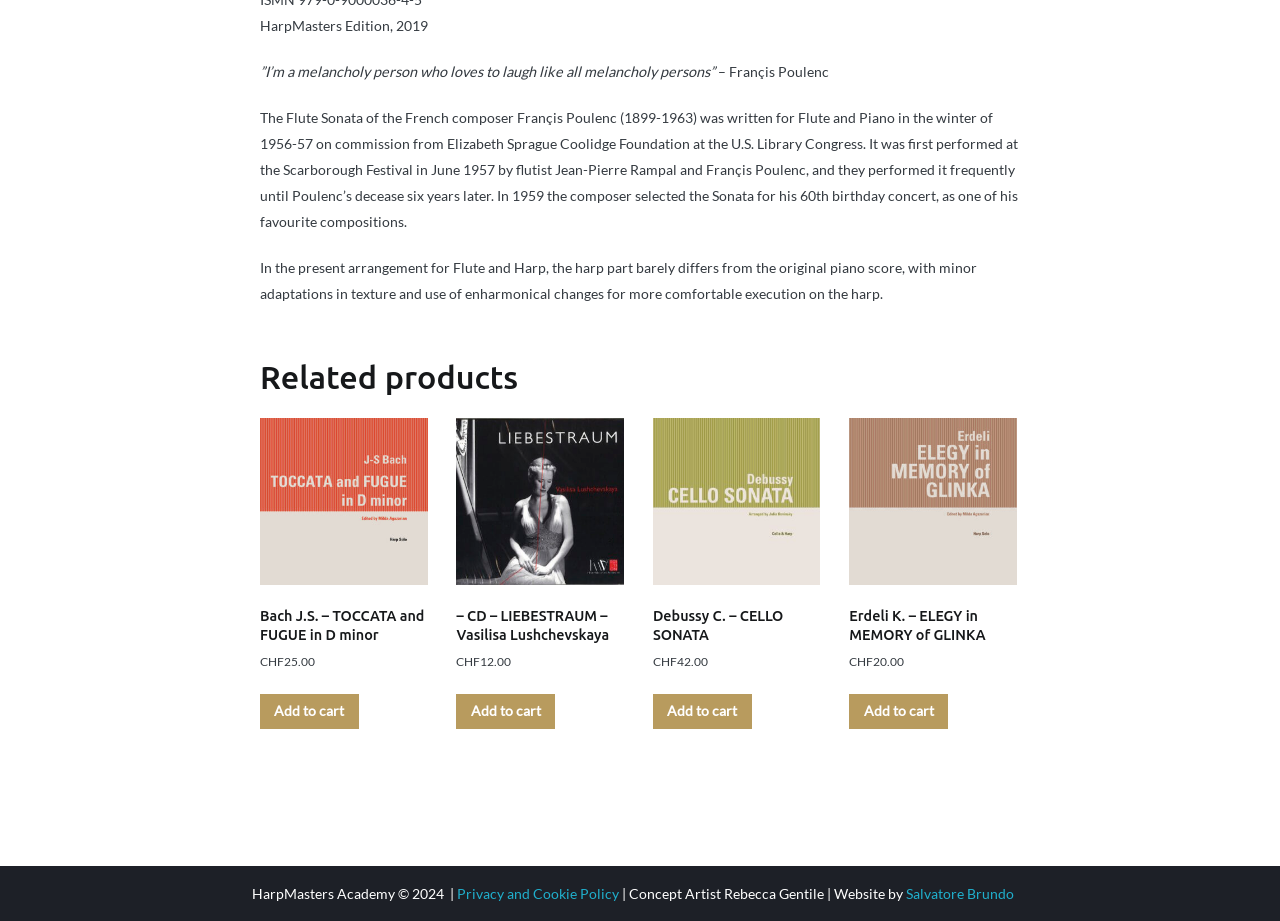Please give a short response to the question using one word or a phrase:
Who is the concept artist?

Rebecca Gentile